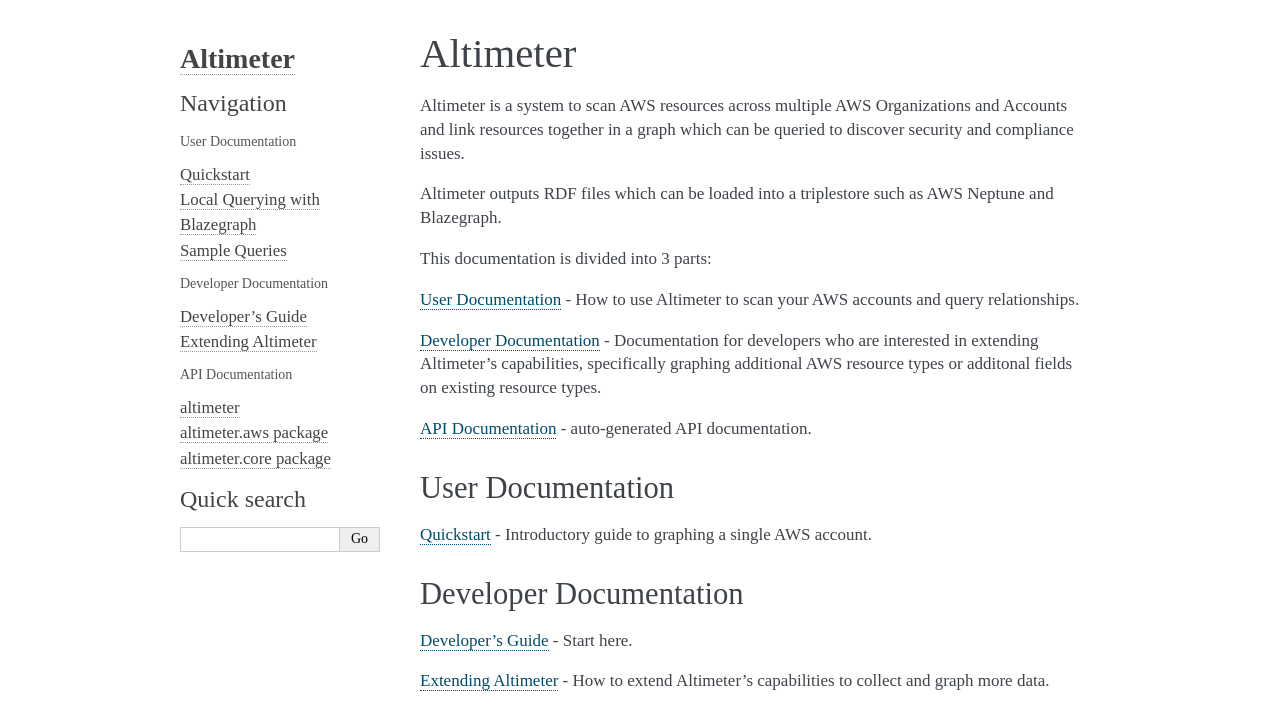Please identify the bounding box coordinates of the area I need to click to accomplish the following instruction: "Click on Quickstart".

[0.328, 0.727, 0.383, 0.755]